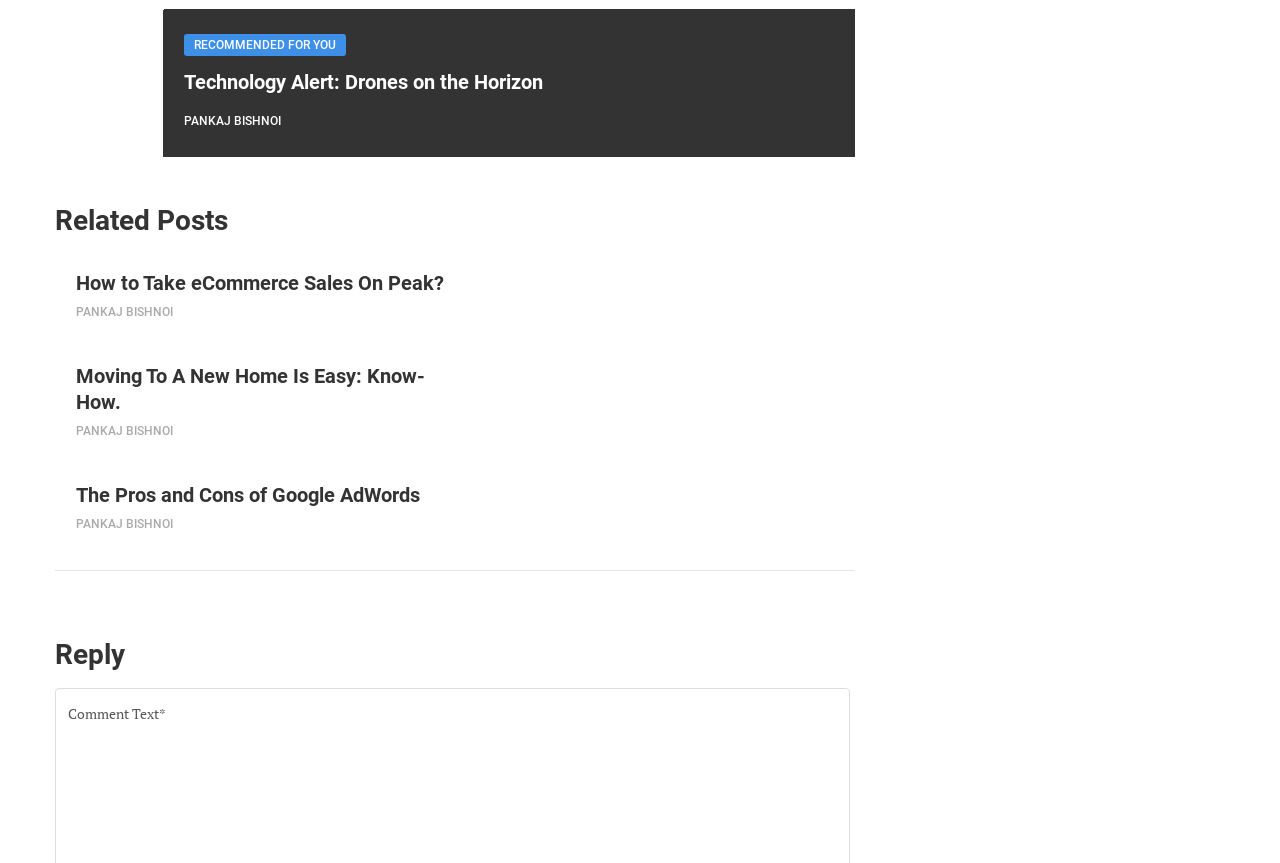What is the title of the first recommended article?
Please respond to the question with a detailed and informative answer.

The title of the first recommended article can be found in the header section of the webpage, which is 'Technology Alert: Drones on the Horizon'.